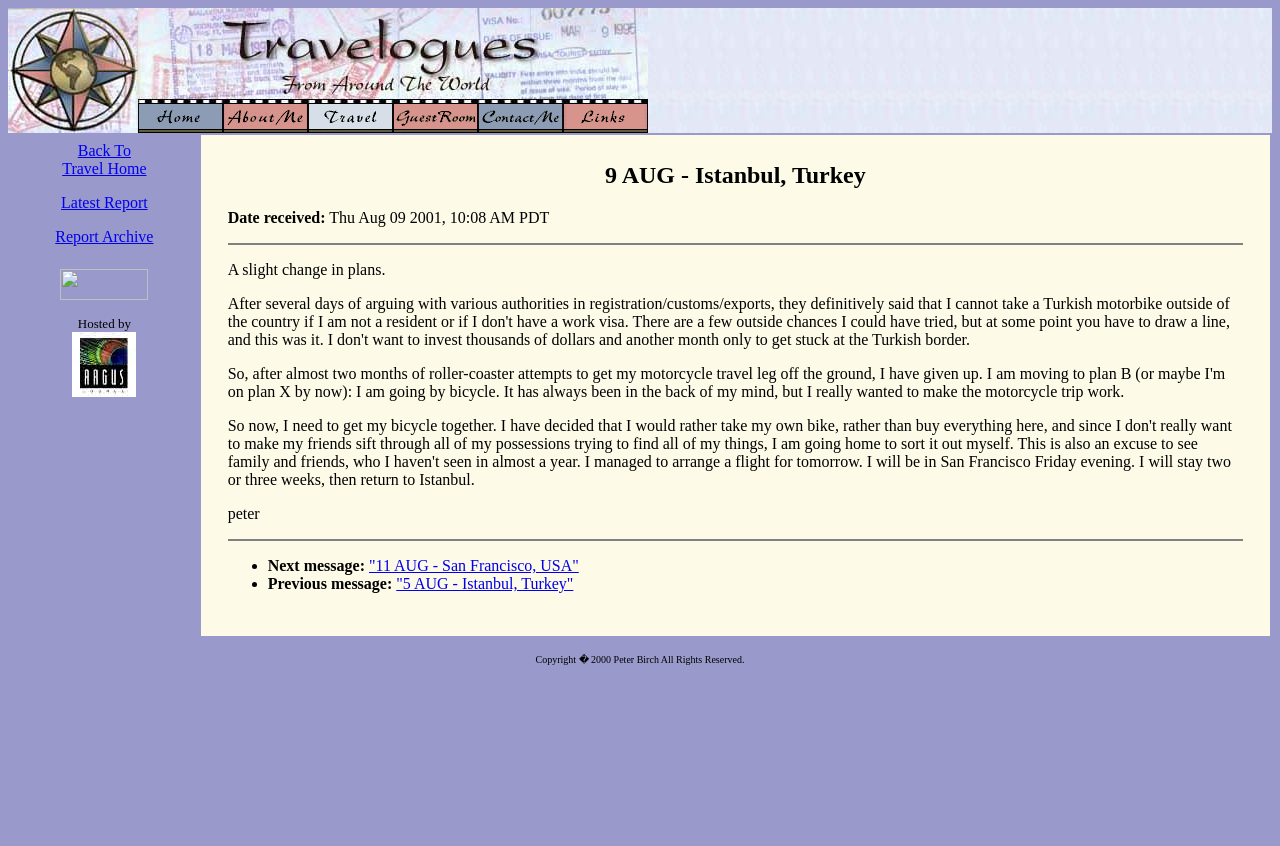Please predict the bounding box coordinates of the element's region where a click is necessary to complete the following instruction: "Click the 'Back To Travel Home' link". The coordinates should be represented by four float numbers between 0 and 1, i.e., [left, top, right, bottom].

[0.049, 0.168, 0.114, 0.209]